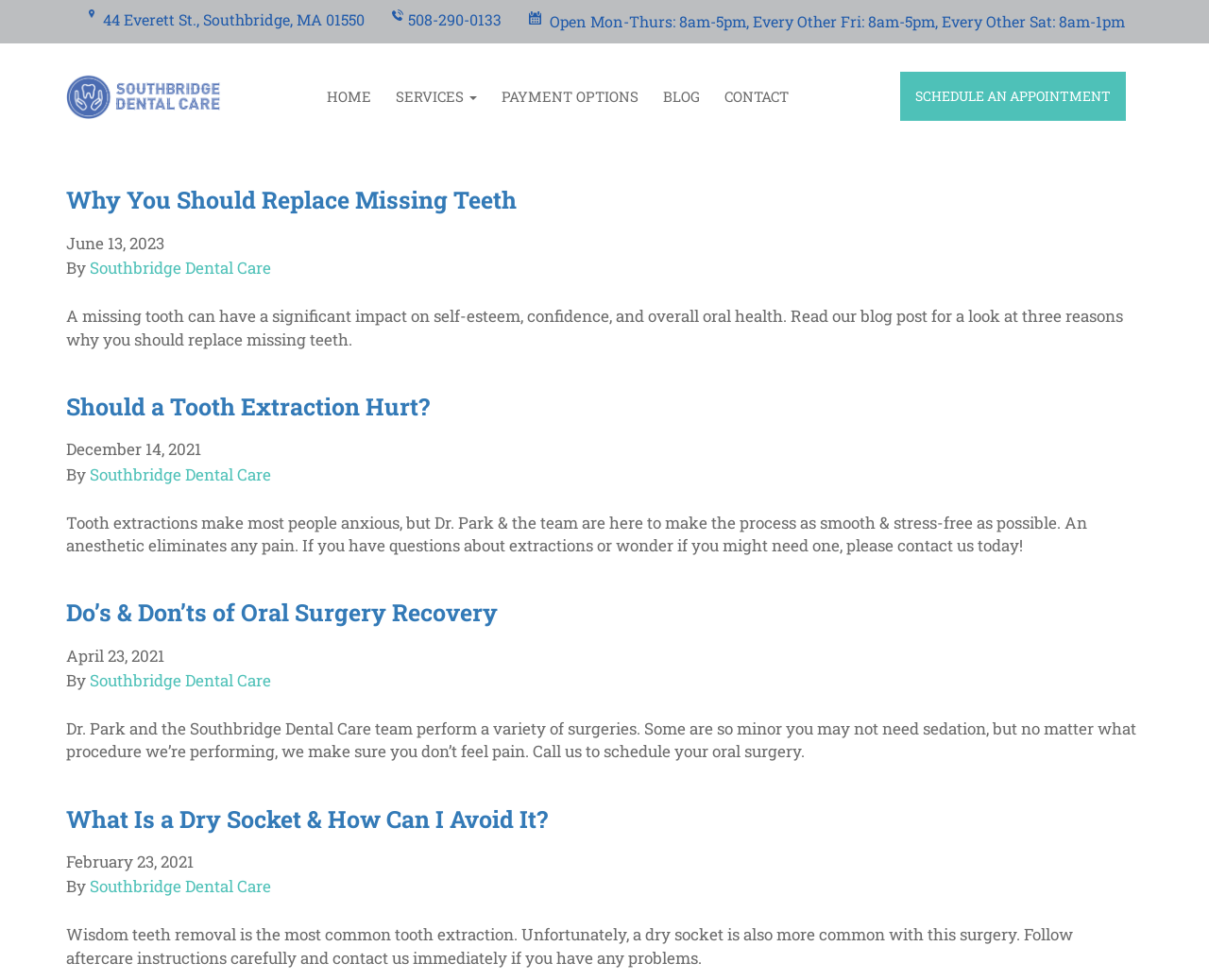Can you find the bounding box coordinates for the element to click on to achieve the instruction: "Call the phone number"?

[0.32, 0.01, 0.415, 0.035]